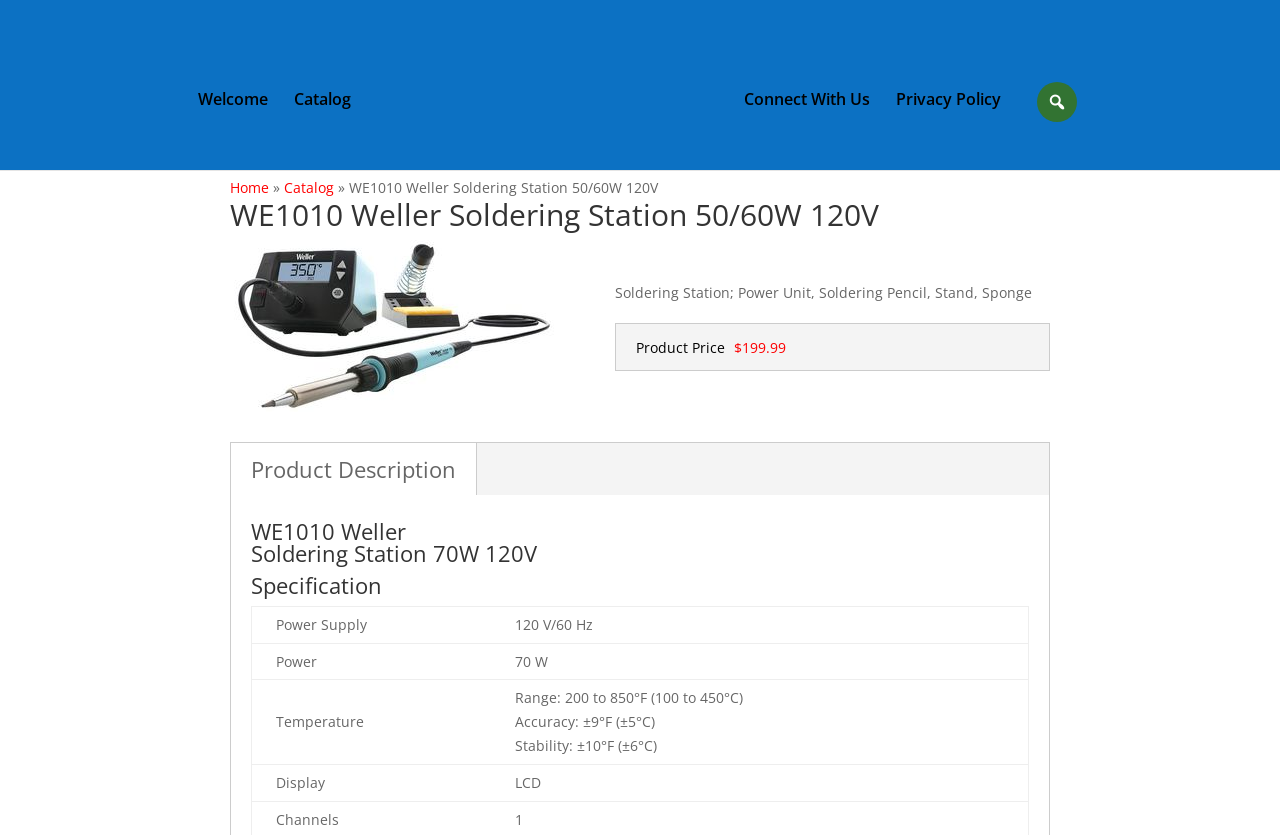Construct a comprehensive description capturing every detail on the webpage.

This webpage is about the WE1010 Weller Soldering Station, a product offered by Nutech Electronics and Wire. At the top of the page, there are several links, including "Welcome", "Catalog", and "Connect With Us", which are positioned horizontally across the page. Below these links, there is a logo of Nutech Electronics and Wire, accompanied by a link to the company's website.

The main content of the page is divided into sections. The first section displays the product name, "WE1010 Weller Soldering Station 50/60W 120V", in a large font. Below this, there is a brief product description, which mentions that it is a soldering station with a power unit, soldering pencil, stand, and sponge.

To the right of the product description, there is a table displaying the product price, which is $199.99. Below this table, there are three headings: "Product Description", "WE1010 Weller Soldering Station 70W 120V", and "Specification". The "Product Description" section contains a link to a more detailed description of the product.

The "Specification" section is organized into a table with several rows, each containing information about a specific feature of the product, such as power supply, power, temperature, and display. Each row has two columns, with the feature name on the left and the corresponding value on the right.

Throughout the page, there are several links and buttons, including a "Home" link at the top left, a "Catalog" link at the top right, and a social media link at the bottom right.